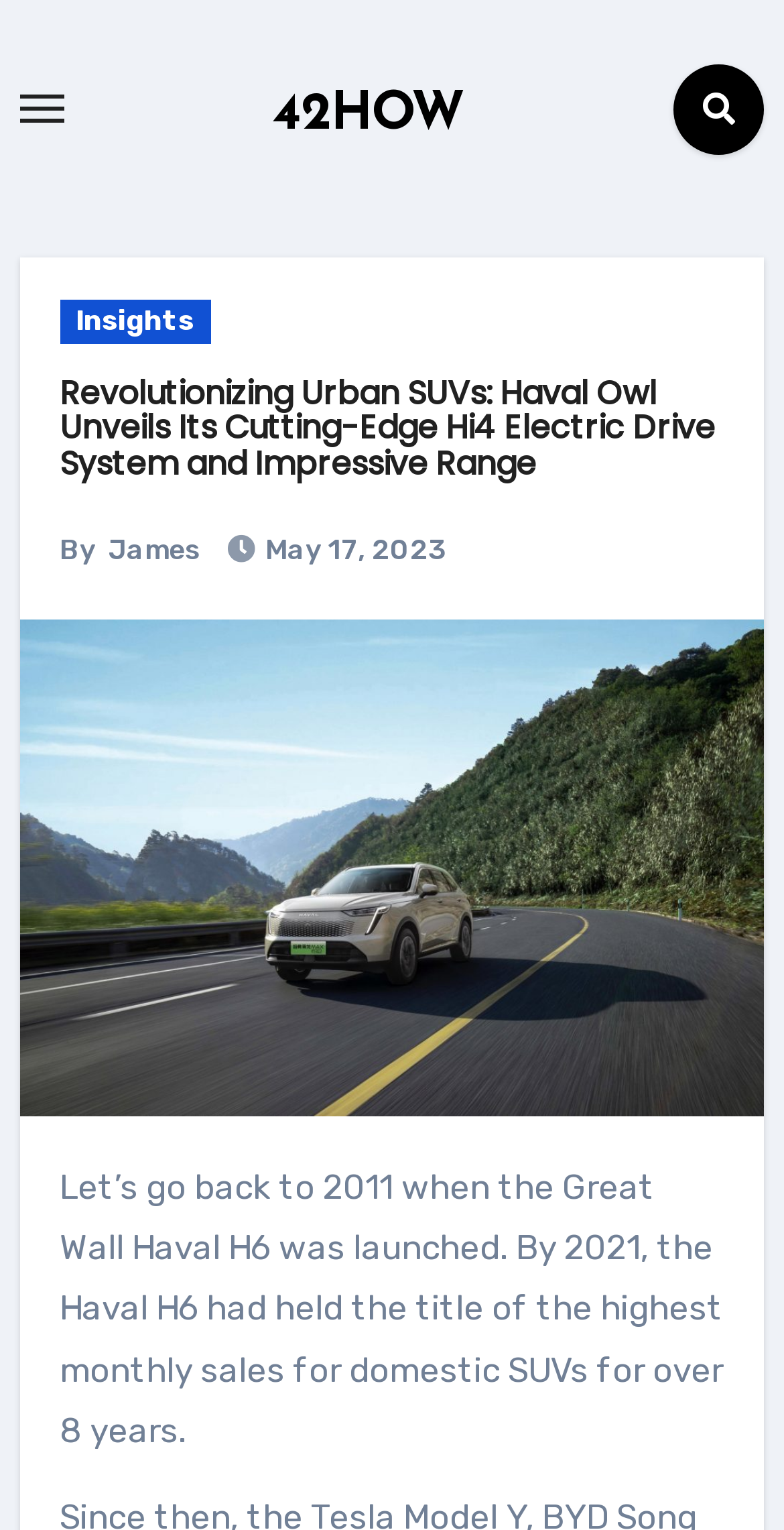Identify the bounding box for the element characterized by the following description: "parent_node: 42HOW aria-label="Toggle navigation"".

[0.025, 0.062, 0.081, 0.08]